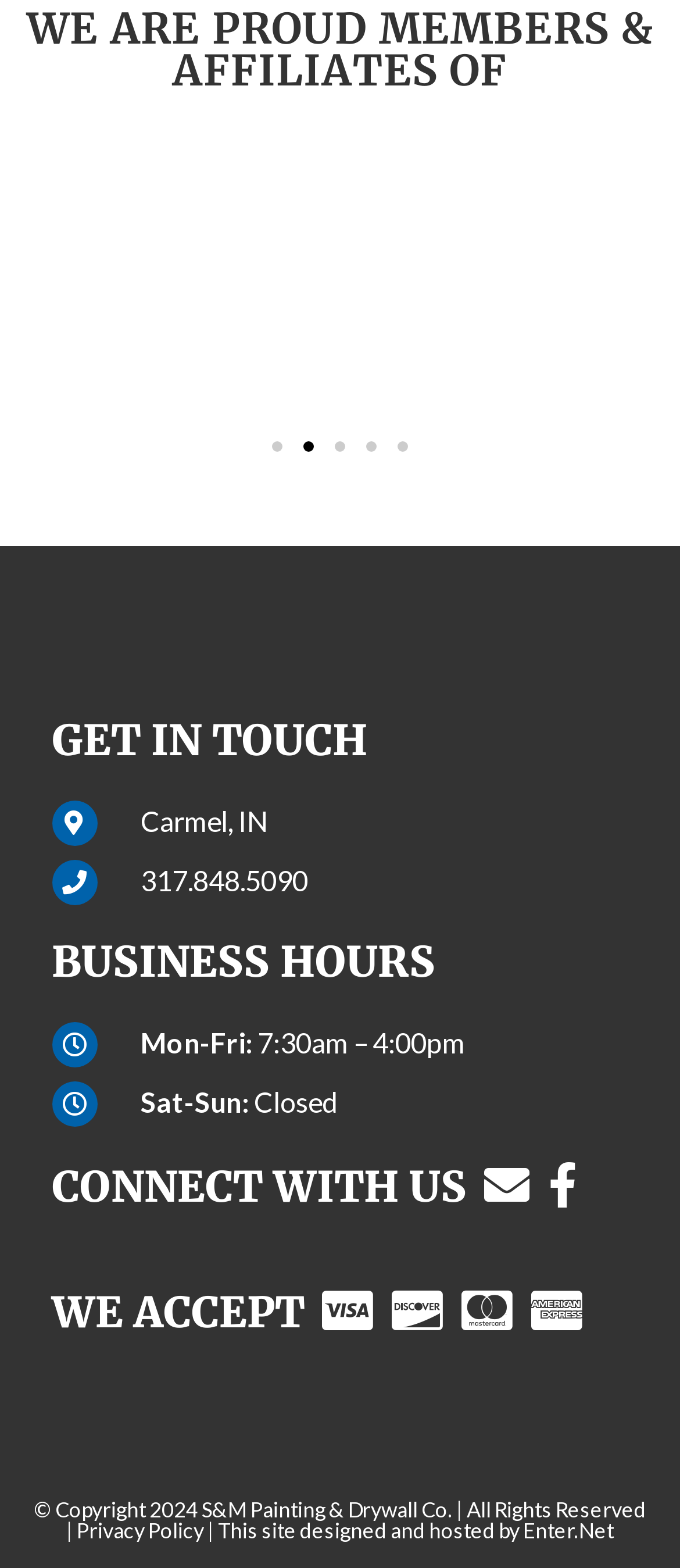Find the bounding box coordinates for the HTML element specified by: "Enter.Net".

[0.769, 0.968, 0.903, 0.985]